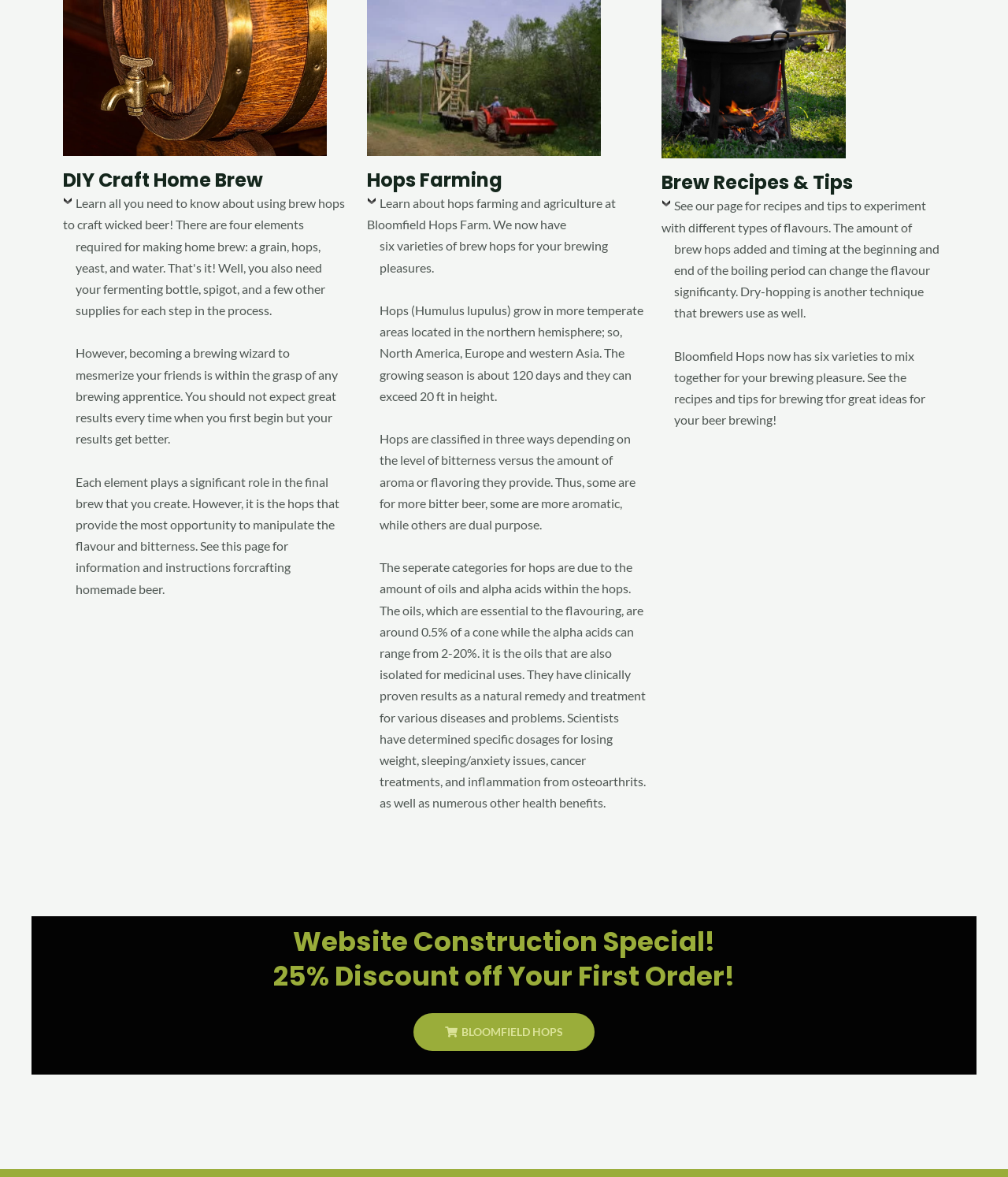What is the discount offered on the first order?
Provide a short answer using one word or a brief phrase based on the image.

25% off